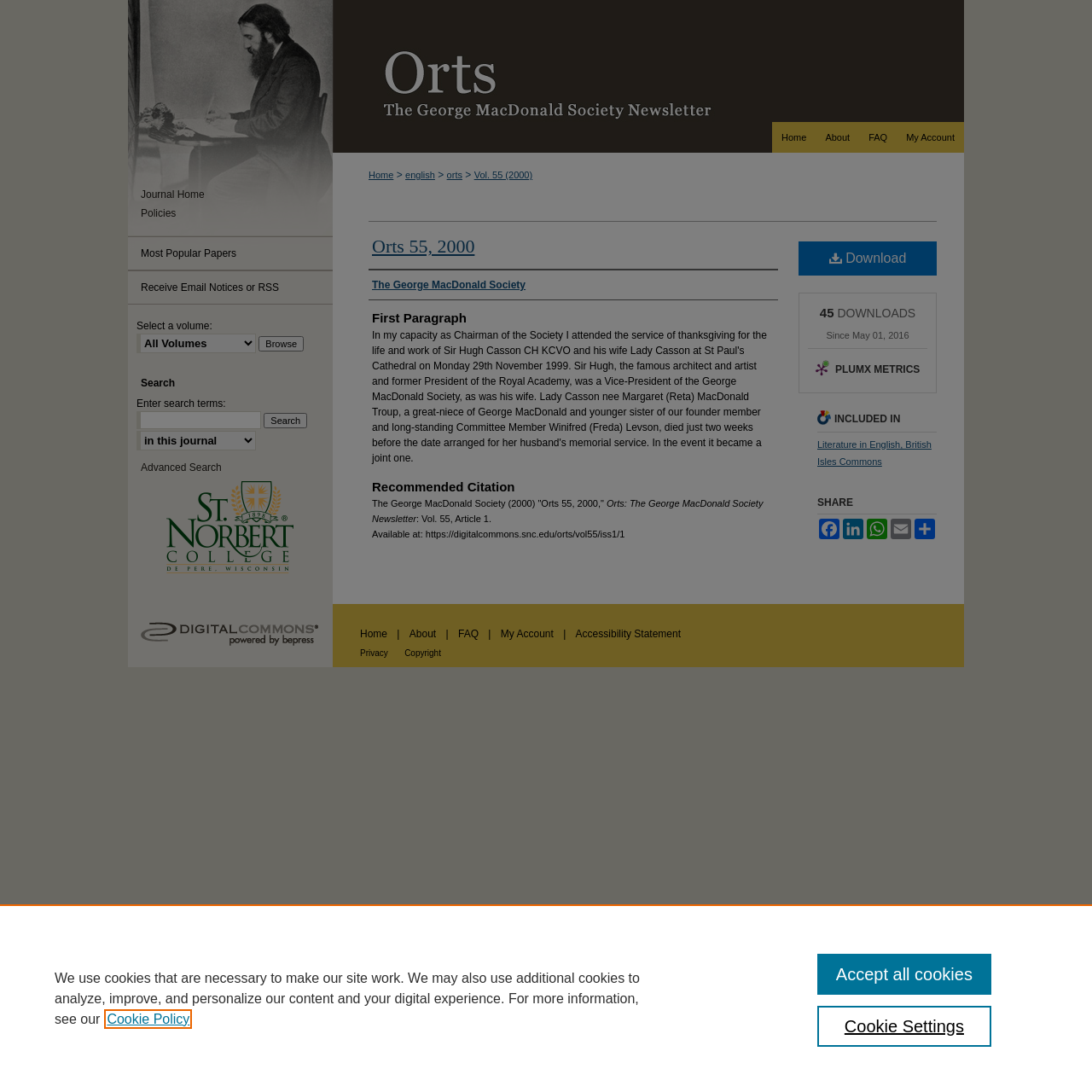Determine the bounding box coordinates of the clickable region to carry out the instruction: "Go to 'My Account'".

[0.821, 0.112, 0.883, 0.14]